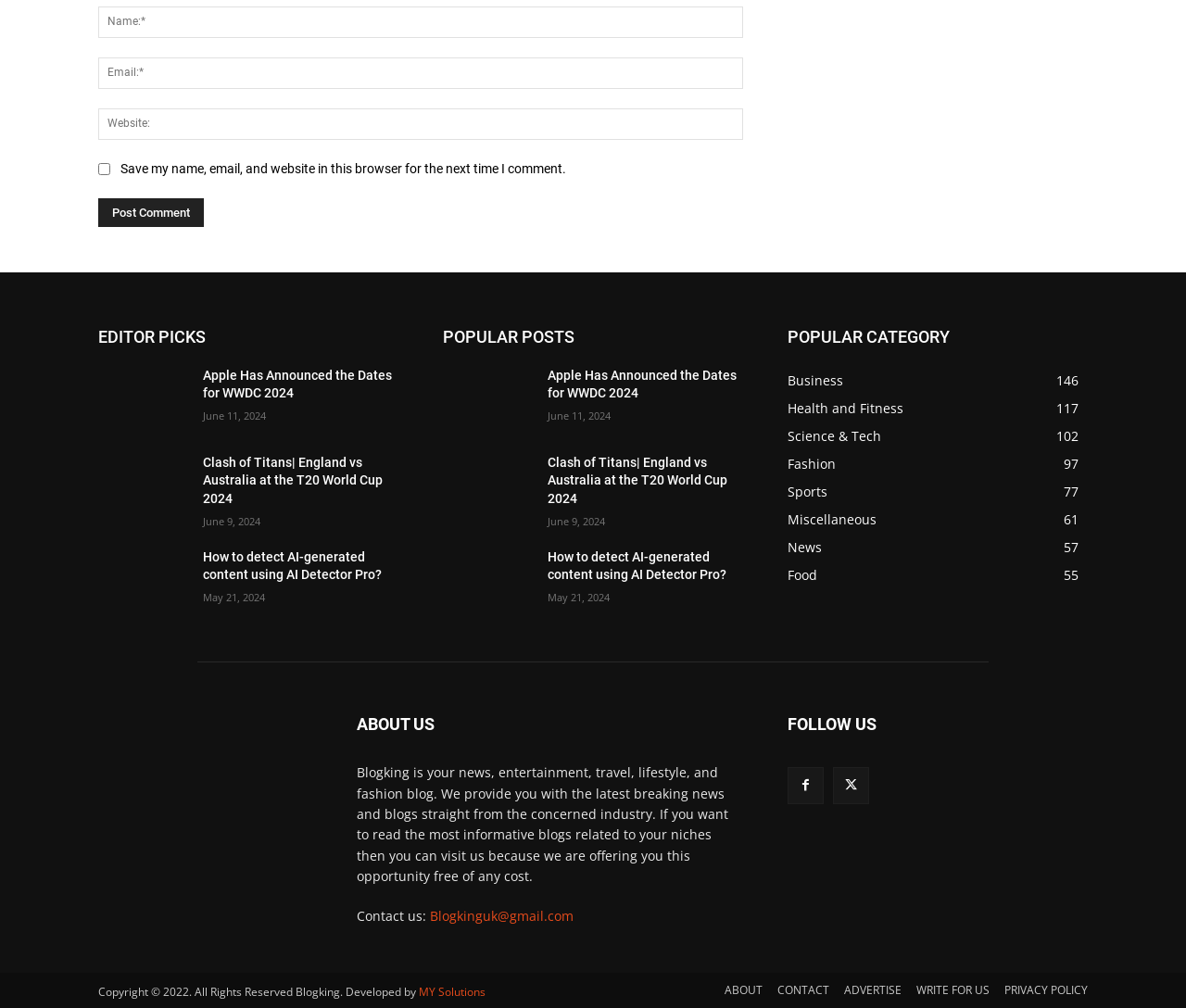Predict the bounding box coordinates of the area that should be clicked to accomplish the following instruction: "Enter your name". The bounding box coordinates should consist of four float numbers between 0 and 1, i.e., [left, top, right, bottom].

[0.083, 0.005, 0.627, 0.037]